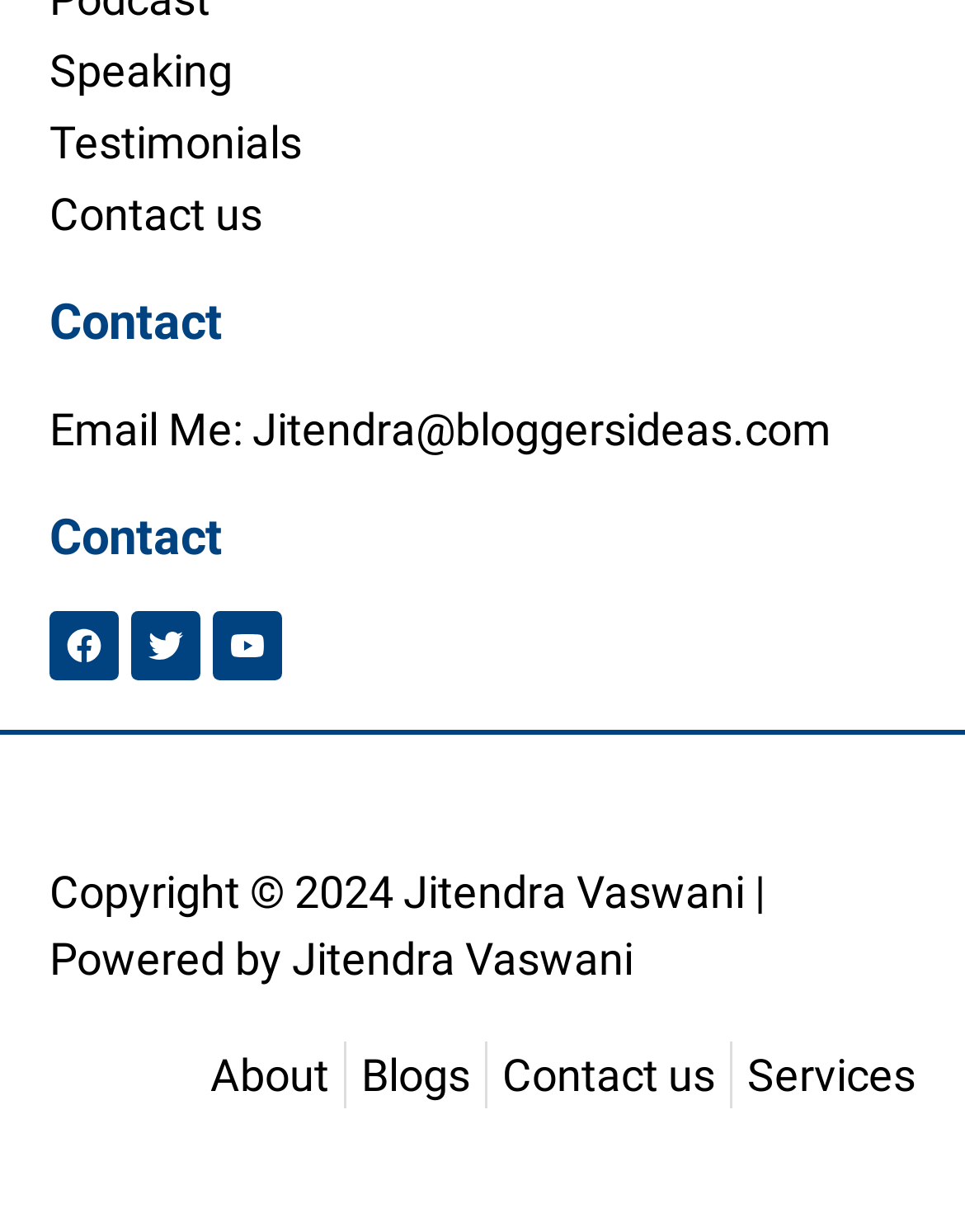What is the name of the person powering the website?
Please respond to the question thoroughly and include all relevant details.

I found the name of the person powering the website by looking at the bottom of the webpage, where it says 'Copyright © 2024 Jitendra Vaswani | Powered by Jitendra Vaswani'.